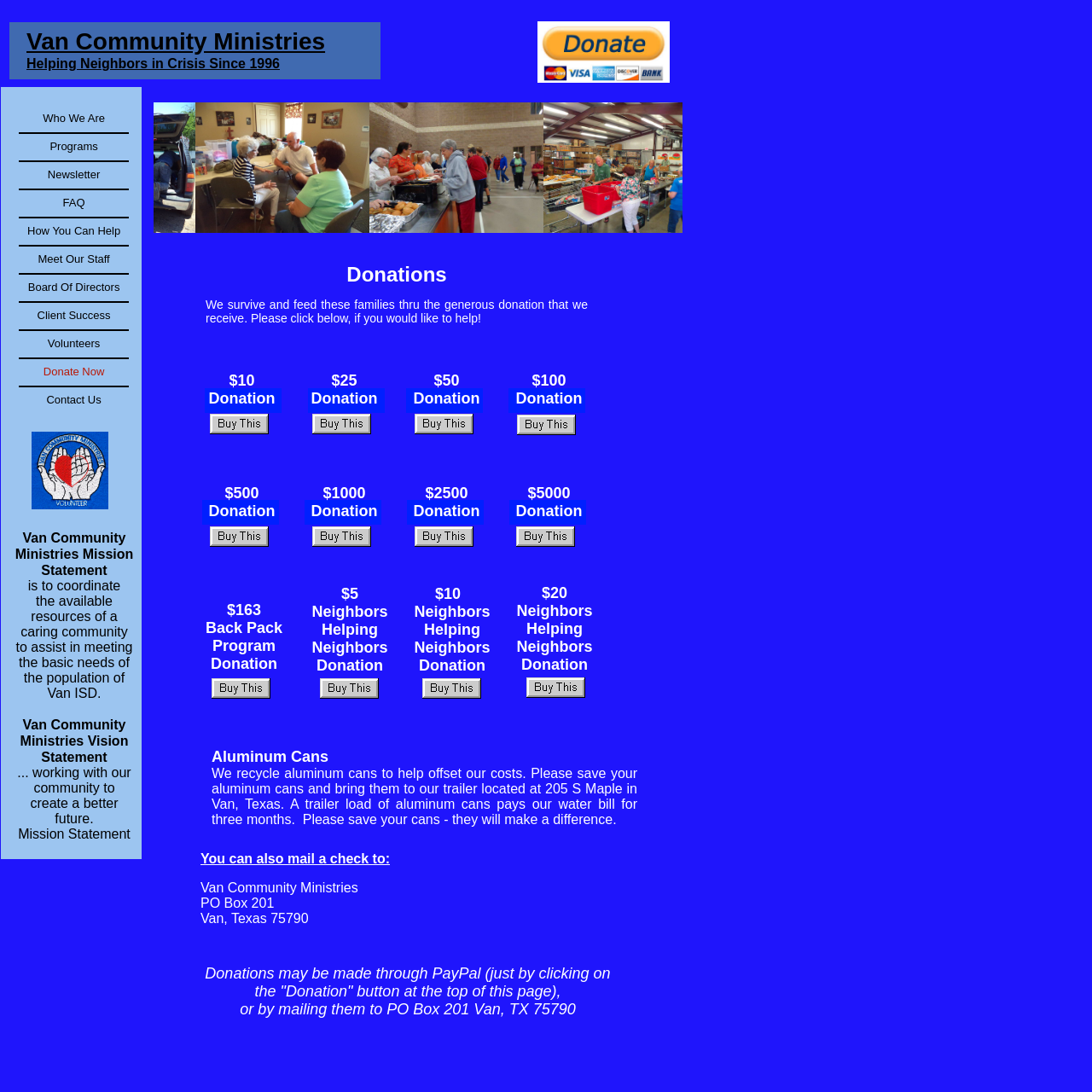Offer a detailed caption for the picture inside the red-bordered area.

This image features a simple yet impactful representation of a donation button, likely labeled "Give Now." The design is minimalist, focusing on encouraging users to contribute without distraction. It underscores the importance of donations to support the cause or organization mentioned on the website. Positioned within a section highlighting various donation methods, this image serves as a visual prompt for visitors to engage with the fundraising efforts, whether through online platforms like PayPal or mailing checks as detailed in the accompanying text. The urgency and significance of community support are emphasized, inviting visitors to take action toward helping others.